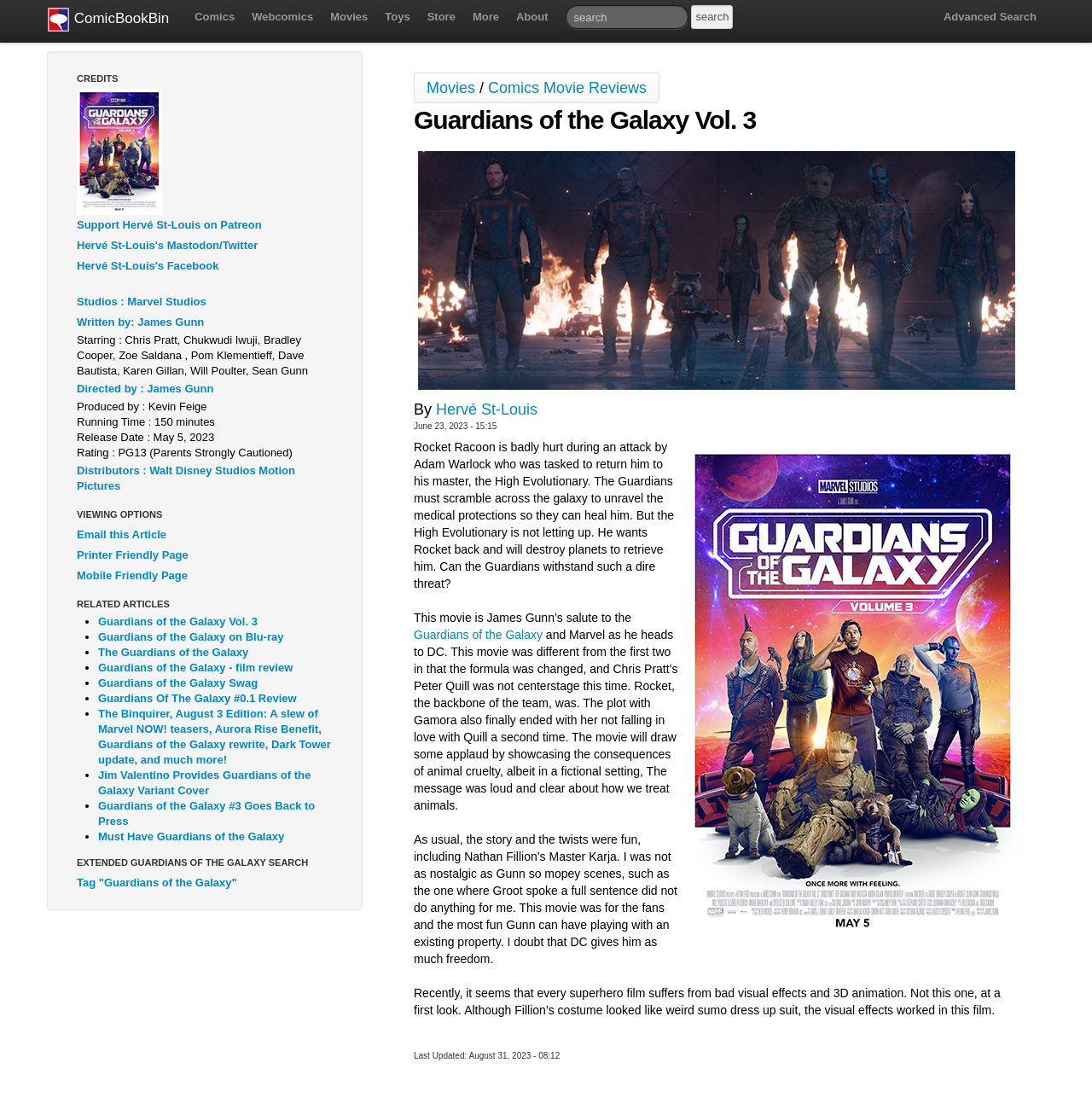Identify and provide the bounding box for the element described by: "More".

[0.425, 0.0, 0.465, 0.031]